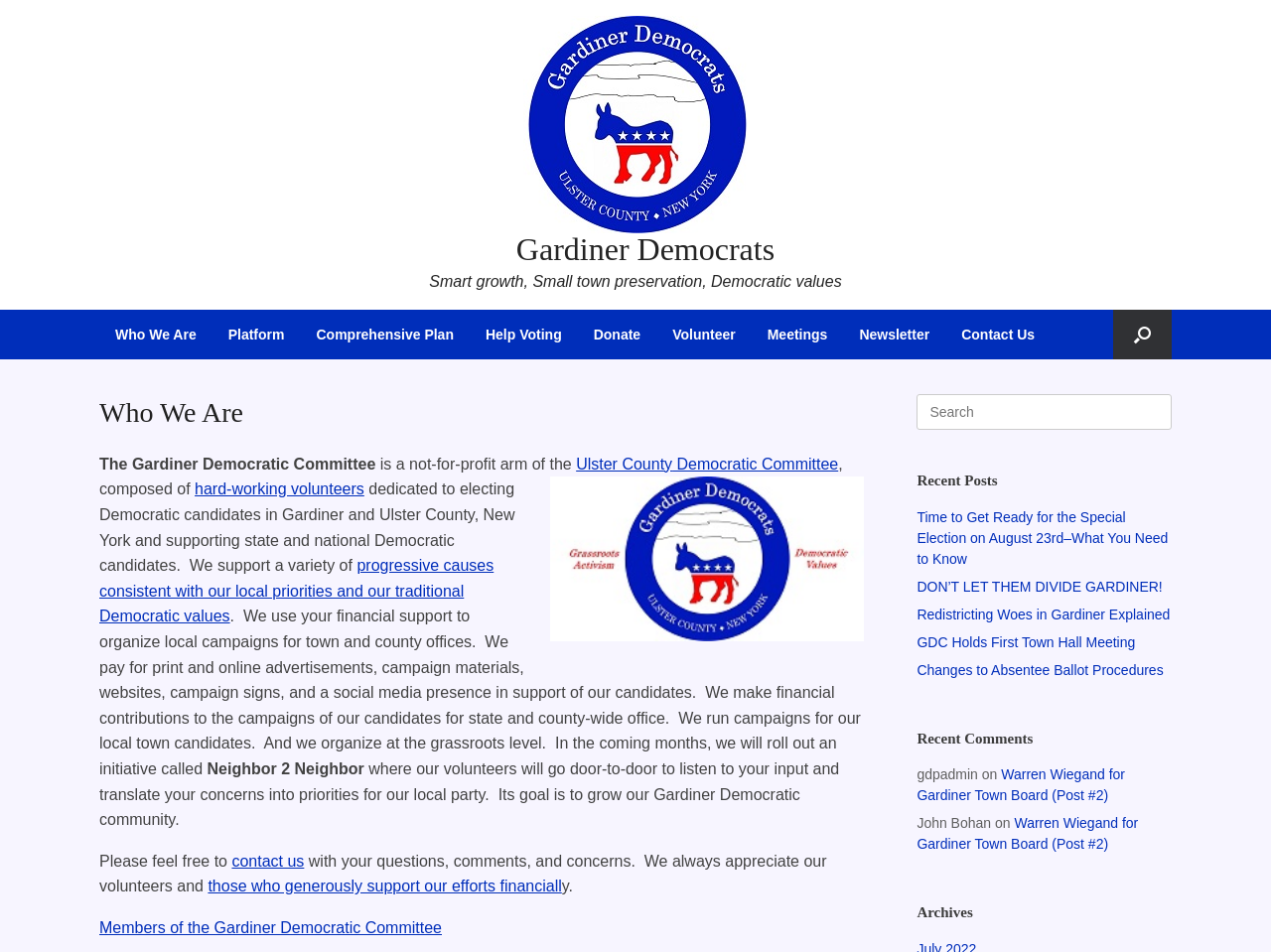For the element described, predict the bounding box coordinates as (top-left x, top-left y, bottom-right x, bottom-right y). All values should be between 0 and 1. Element description: aria-label="Open the search"

[0.876, 0.325, 0.922, 0.377]